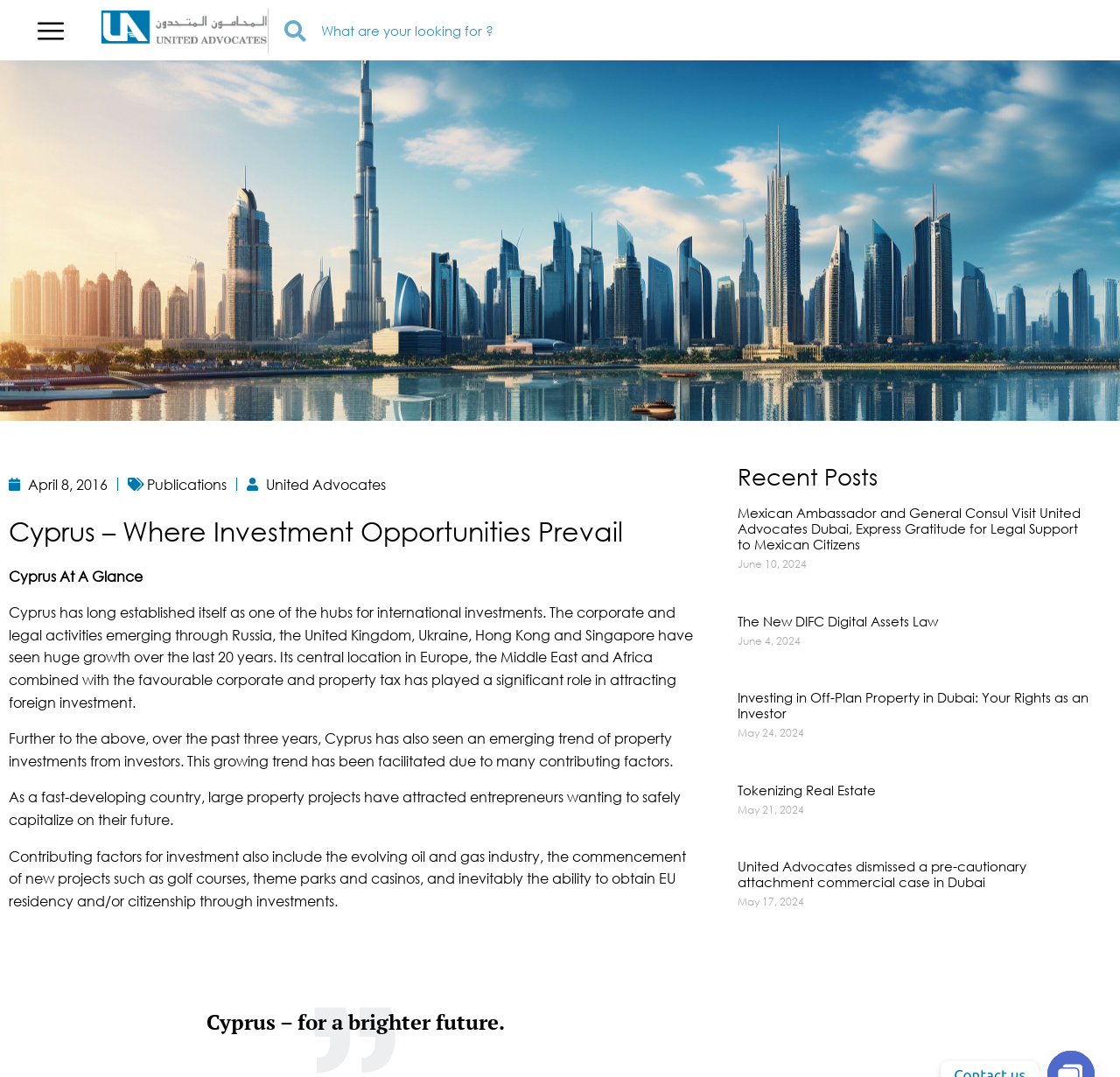Given the webpage screenshot, identify the bounding box of the UI element that matches this description: "Publications".

[0.131, 0.441, 0.202, 0.458]